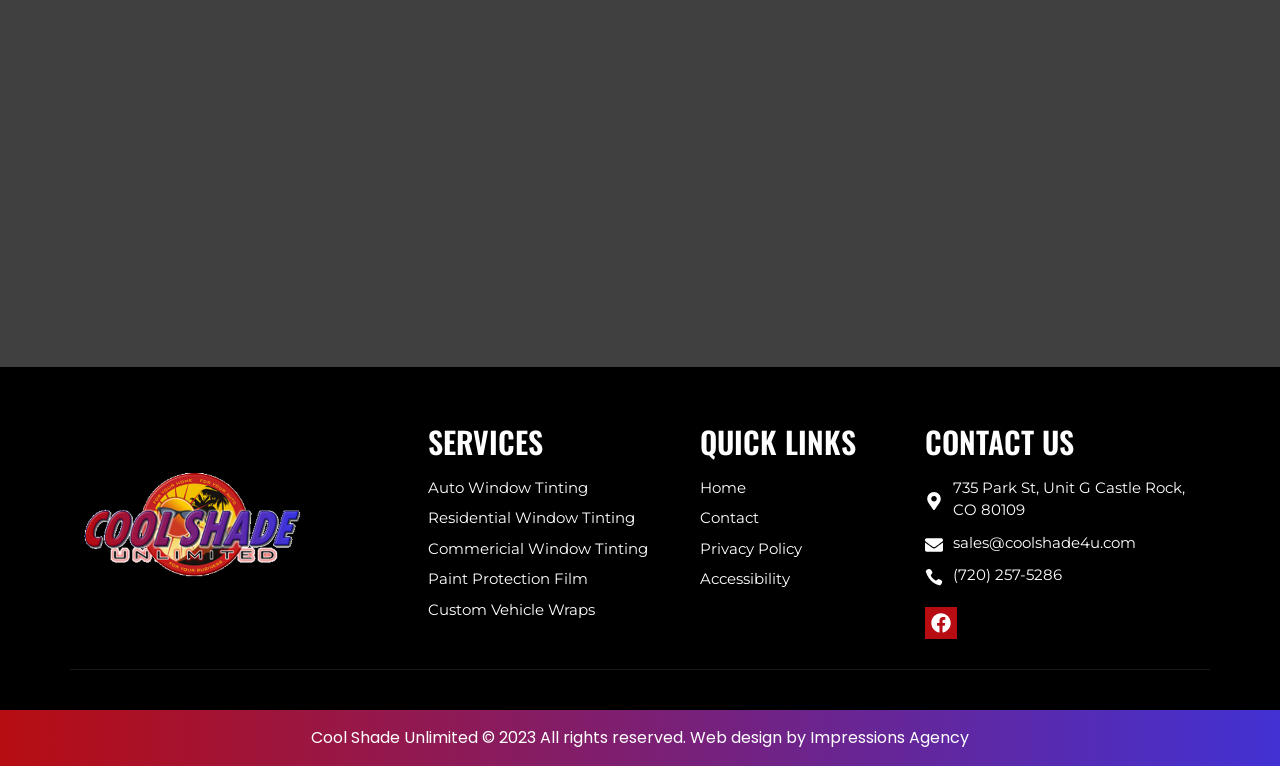What is the phone number of the company?
Use the information from the screenshot to give a comprehensive response to the question.

The phone number is located under the 'CONTACT US' heading, and it is a link with the text '(720) 257-5286'.